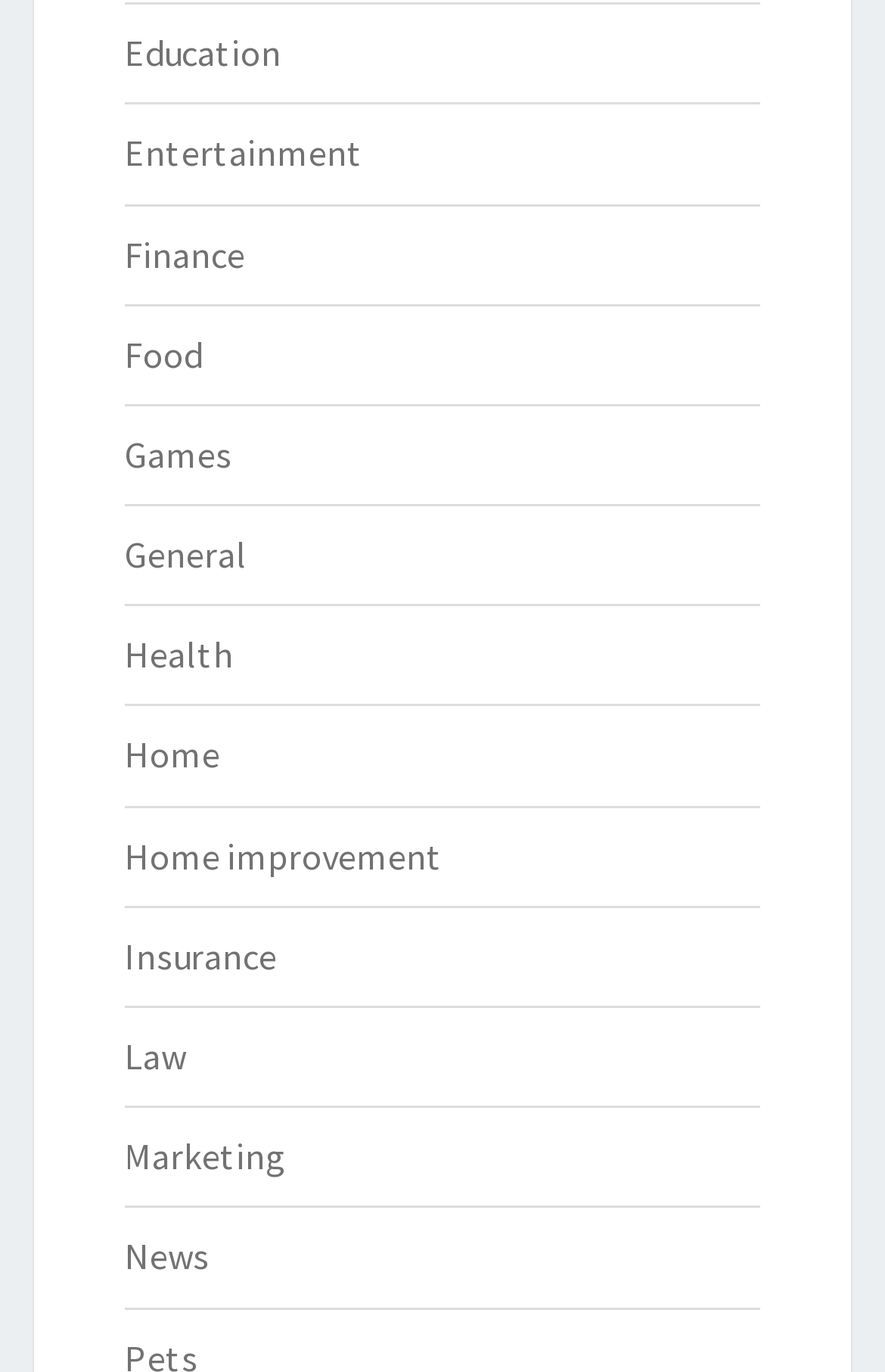Answer briefly with one word or phrase:
Is there a 'Technology' category?

No